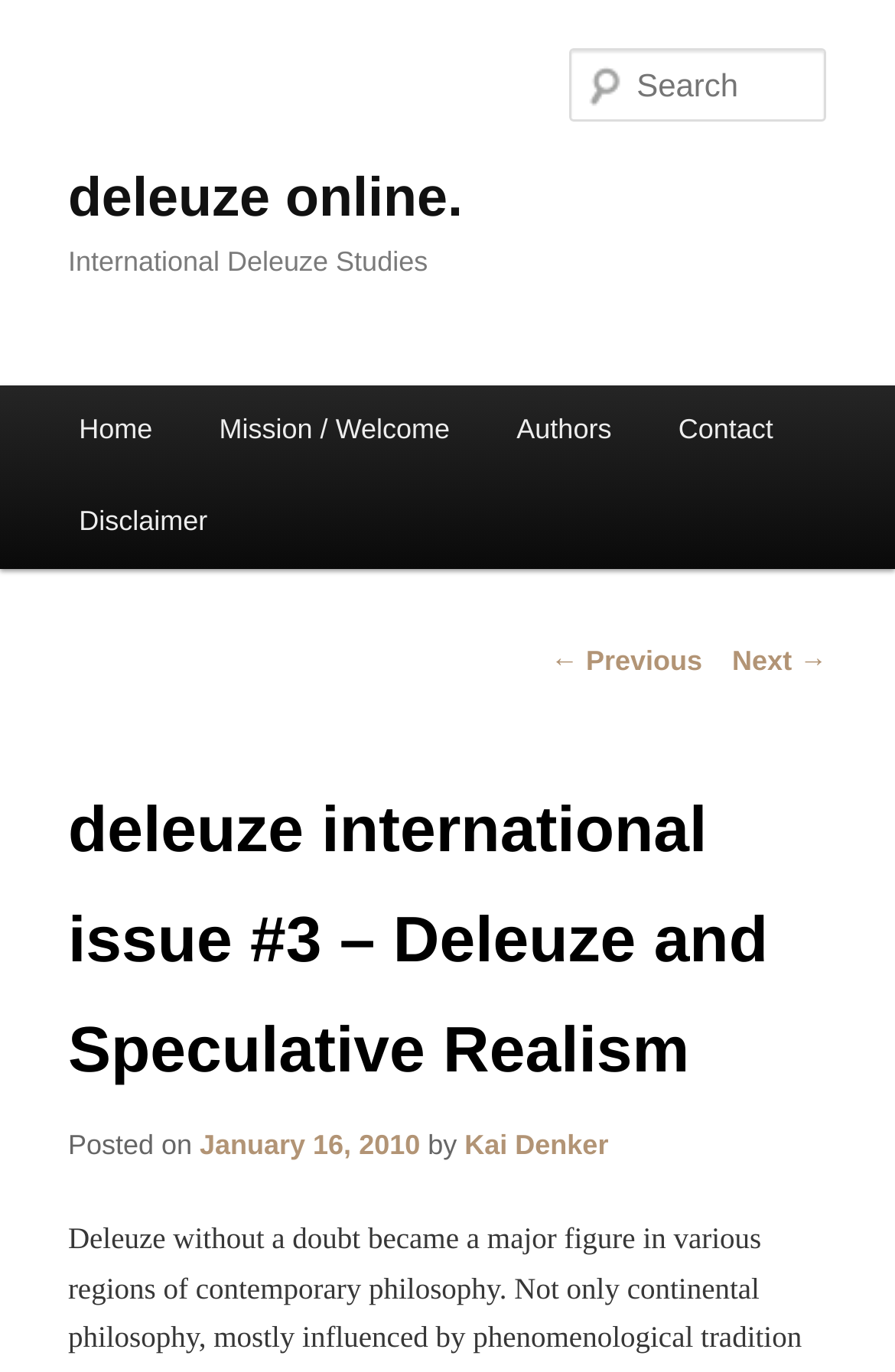Pinpoint the bounding box coordinates of the element you need to click to execute the following instruction: "search for a keyword". The bounding box should be represented by four float numbers between 0 and 1, in the format [left, top, right, bottom].

[0.637, 0.035, 0.924, 0.089]